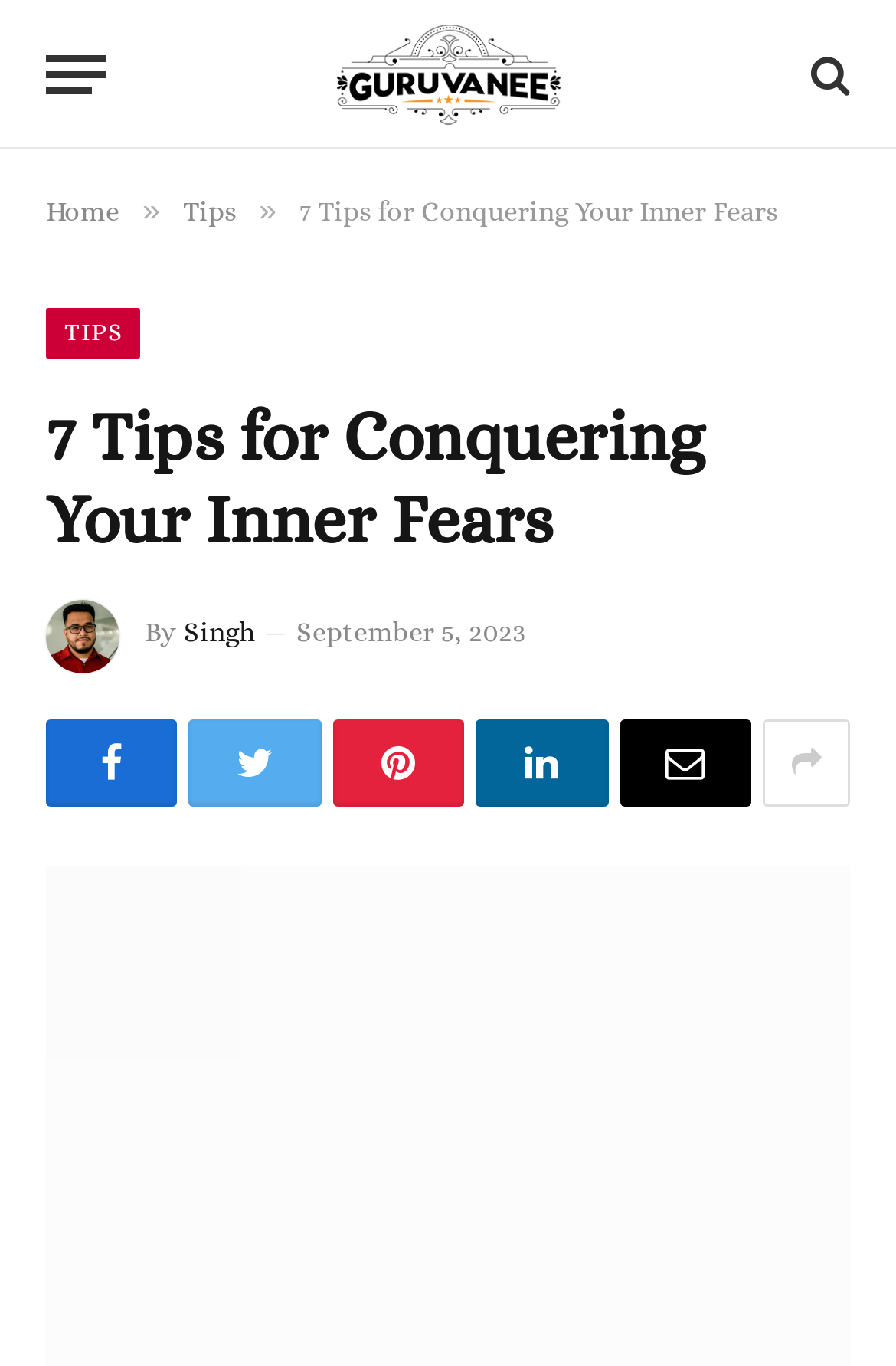Give a one-word or one-phrase response to the question: 
How many social media links are present at the bottom of the webpage?

5